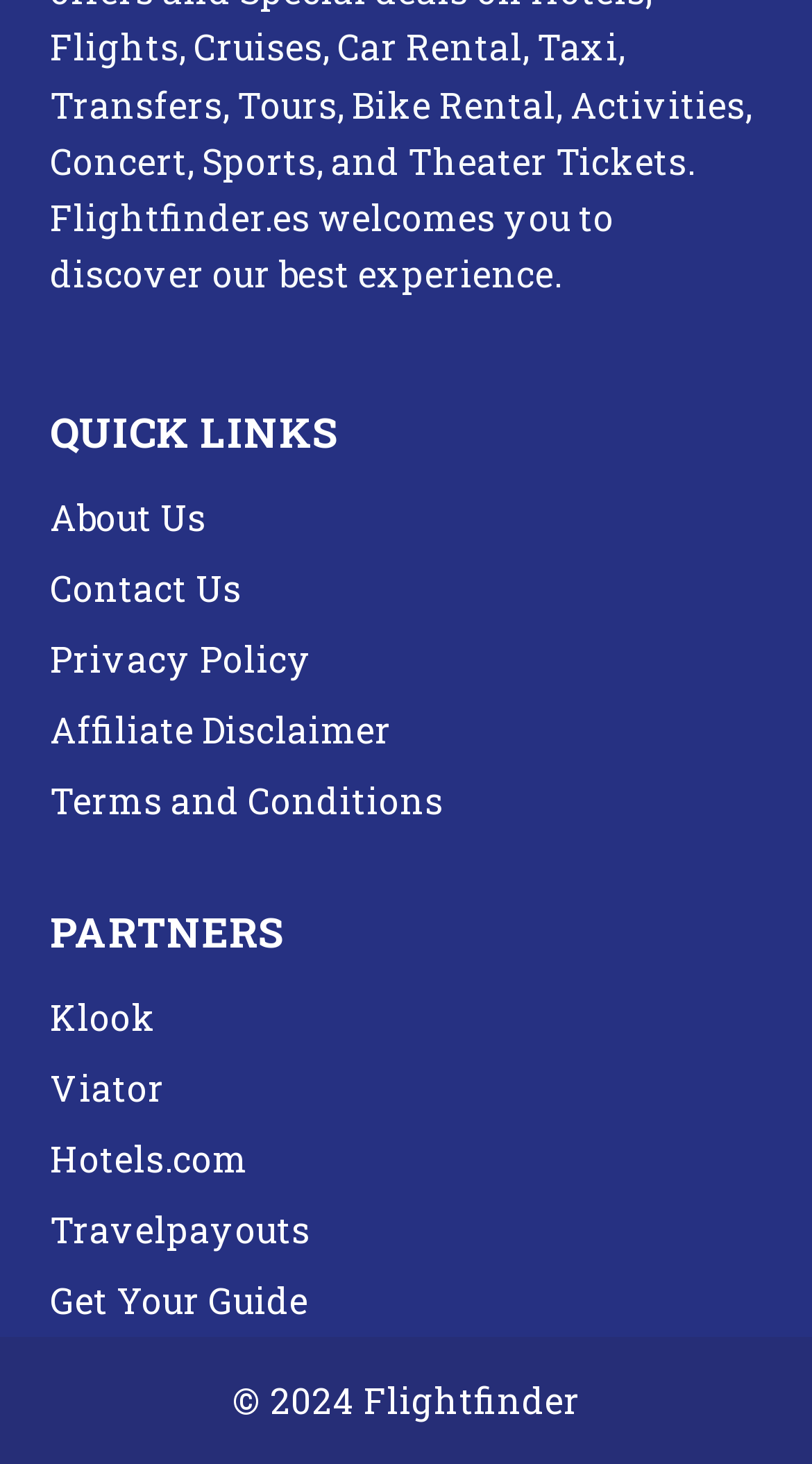How many partners are listed on the webpage?
Give a comprehensive and detailed explanation for the question.

I counted the number of links under the 'PARTNERS' heading, which are 'Klook', 'Viator', 'Hotels.com', 'Travelpayouts', and 'Get Your Guide', totaling 5 partners.